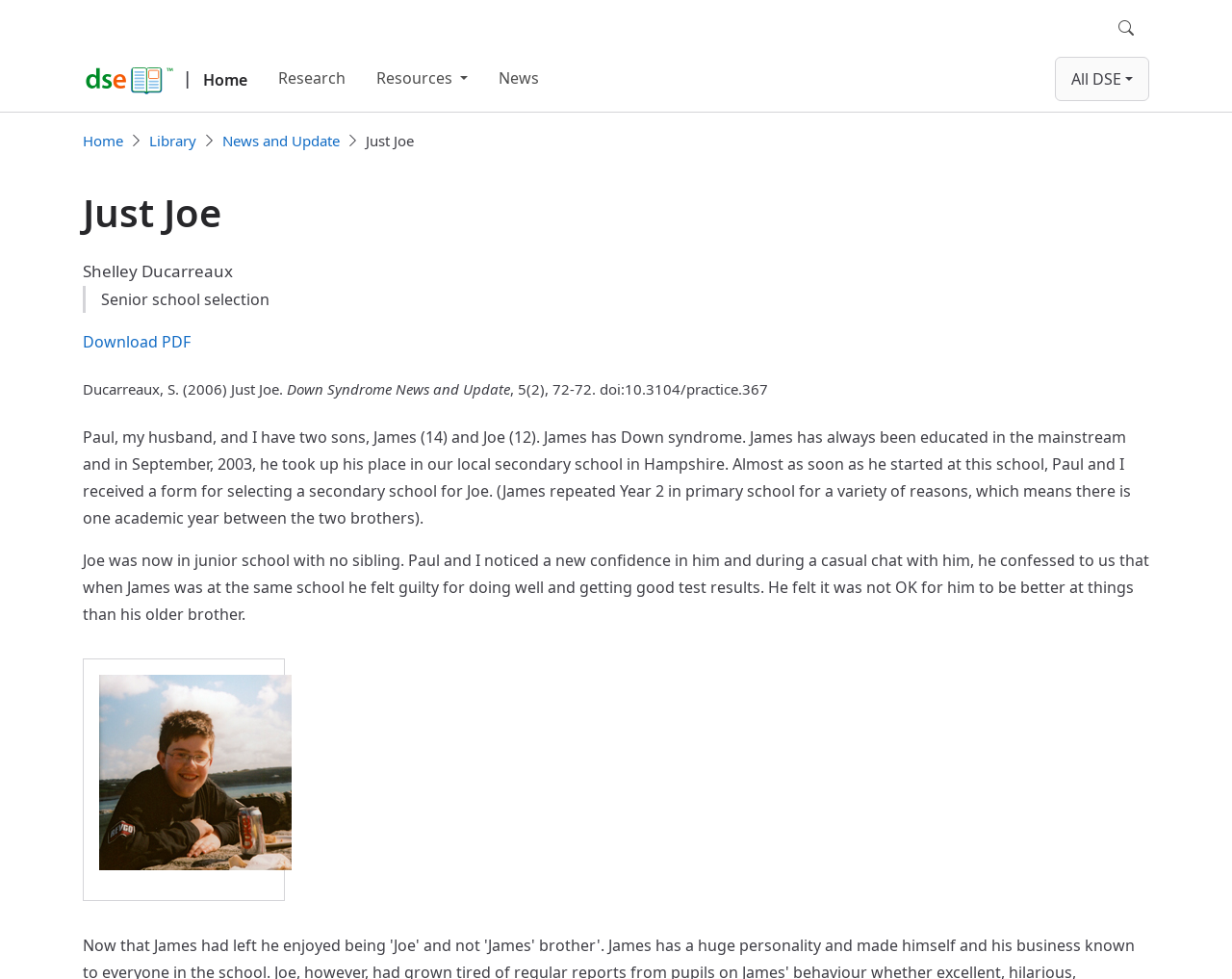Give a one-word or one-phrase response to the question:
What is the format of the downloadable file?

PDF